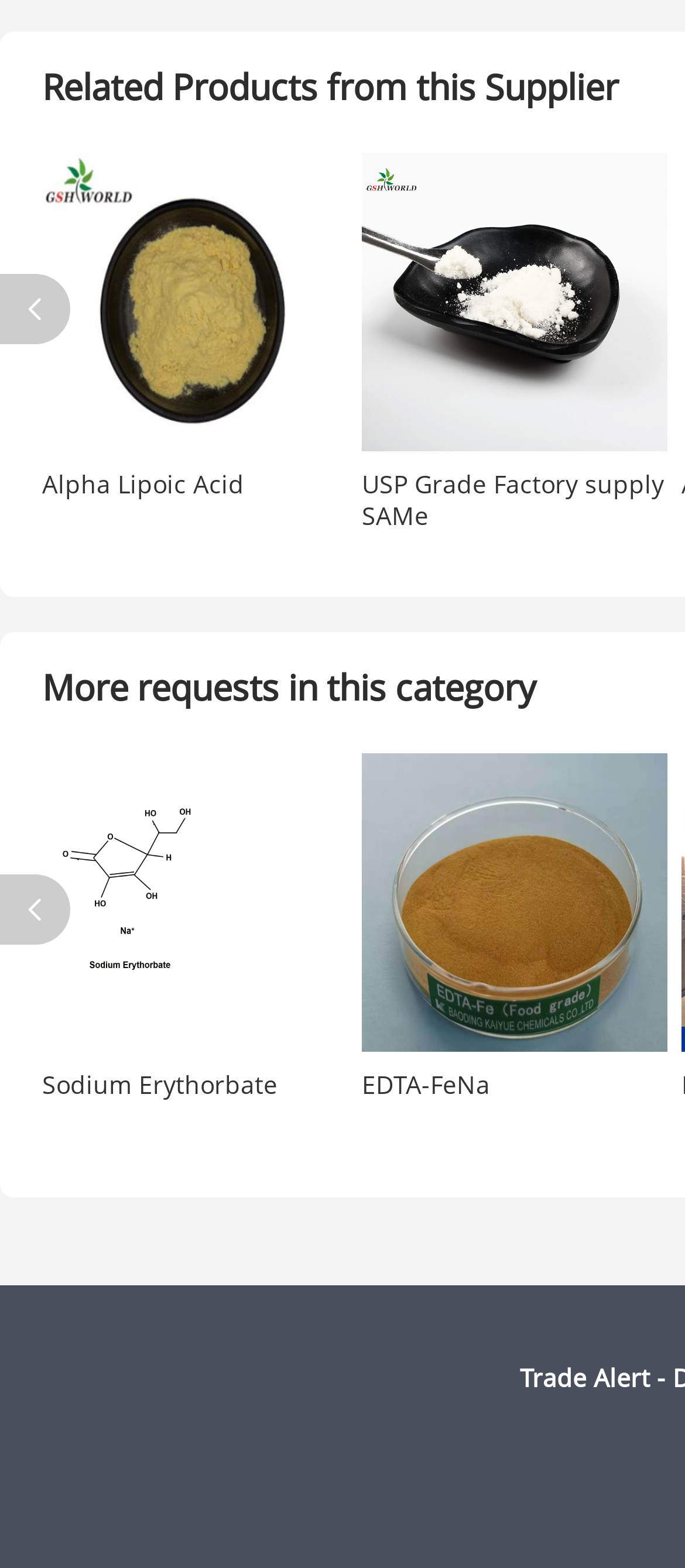Please identify the bounding box coordinates of the clickable area that will allow you to execute the instruction: "check Sodium Erythorbate".

[0.062, 0.48, 0.508, 0.671]